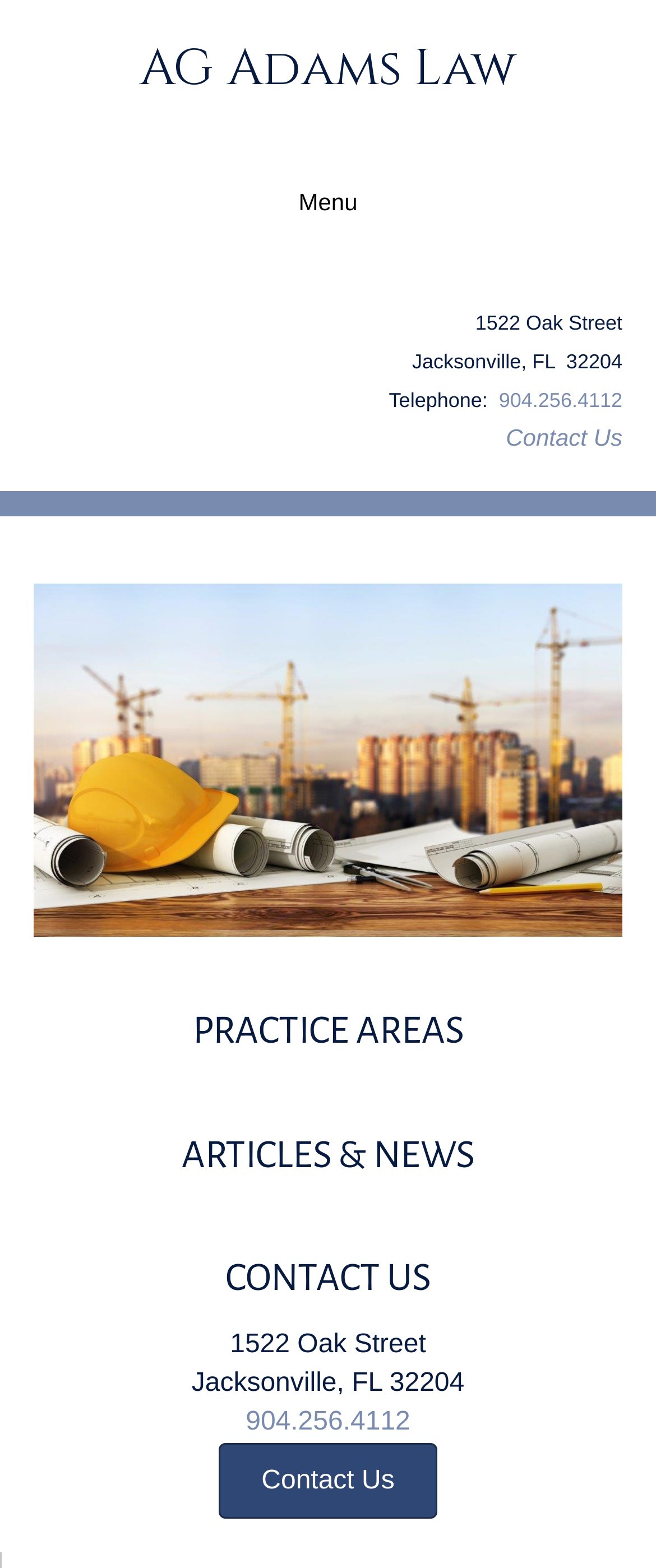Determine the bounding box for the UI element that matches this description: "Youtube".

None